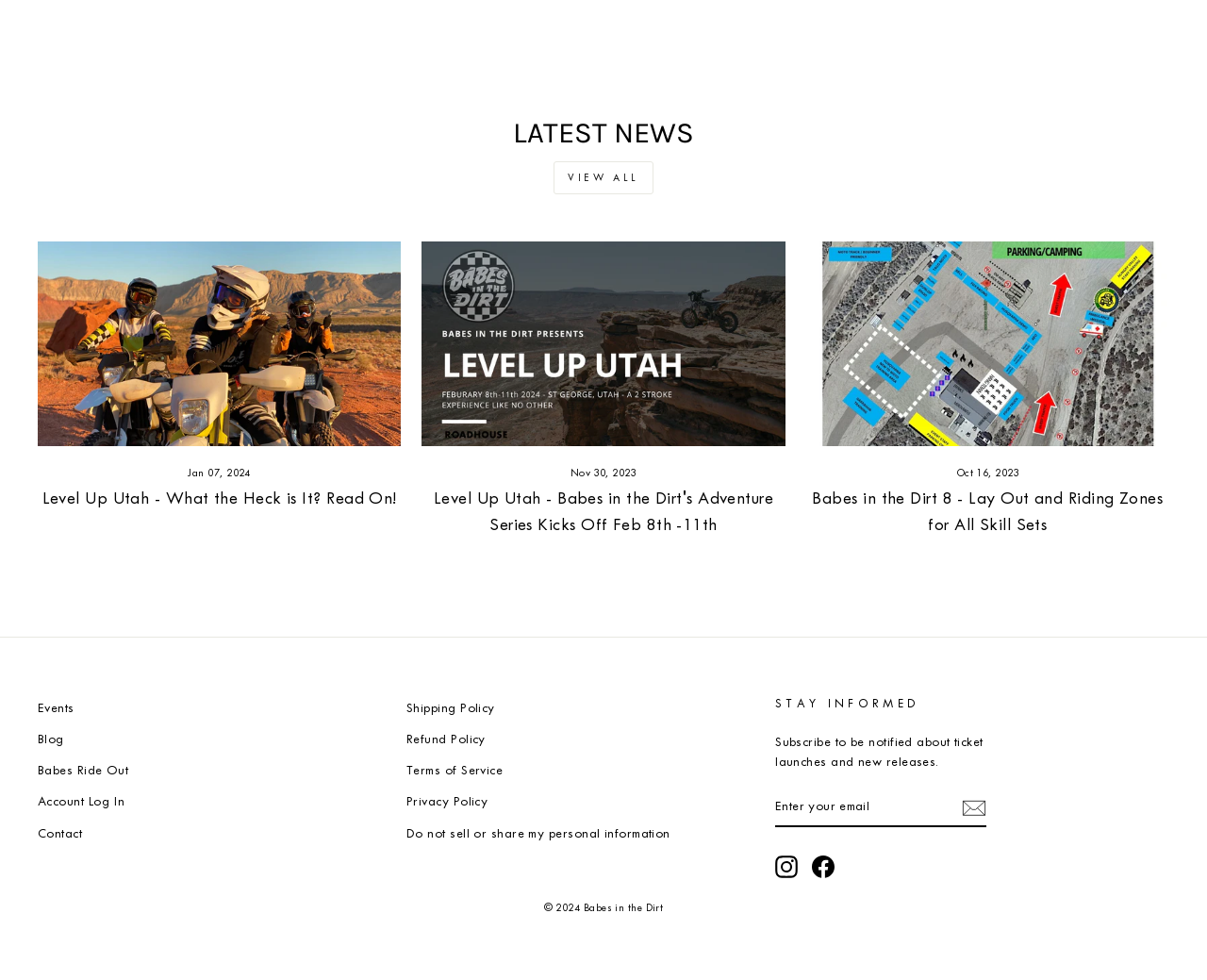Identify the bounding box coordinates for the region to click in order to carry out this instruction: "Go to Facebook". Provide the coordinates using four float numbers between 0 and 1, formatted as [left, top, right, bottom].

None